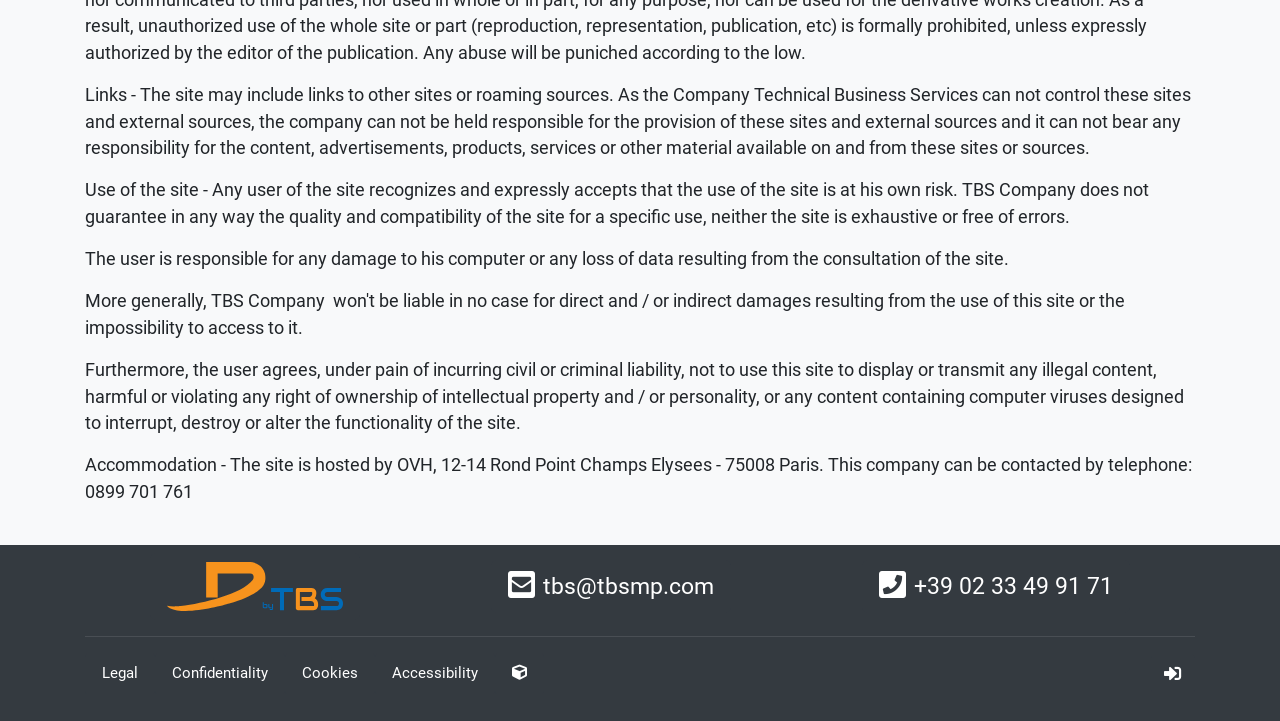Identify the bounding box coordinates for the UI element described as: "aria-label="Facebook" title="Facebook"".

None